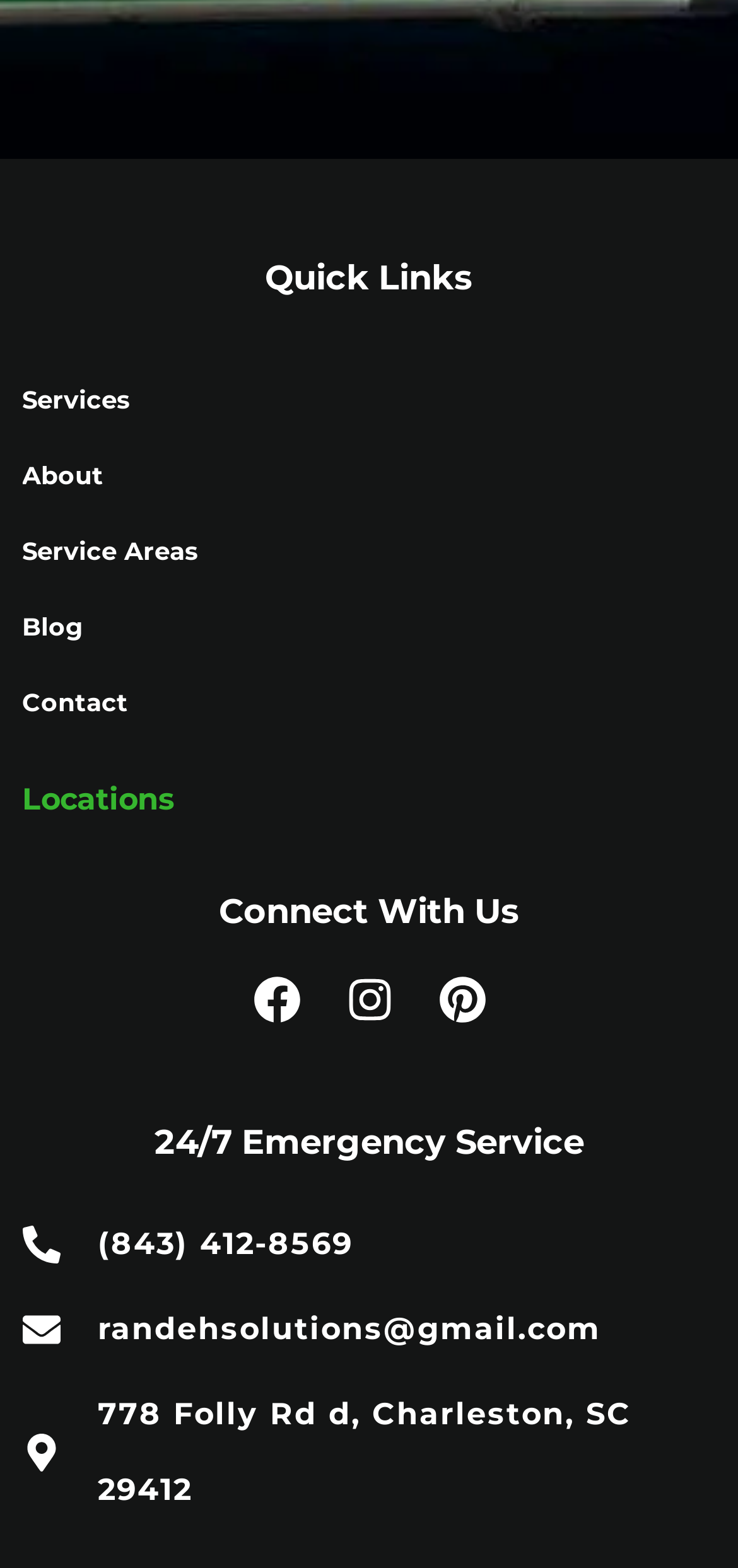Extract the bounding box coordinates of the UI element described: "Blog". Provide the coordinates in the format [left, top, right, bottom] with values ranging from 0 to 1.

[0.03, 0.375, 0.97, 0.423]